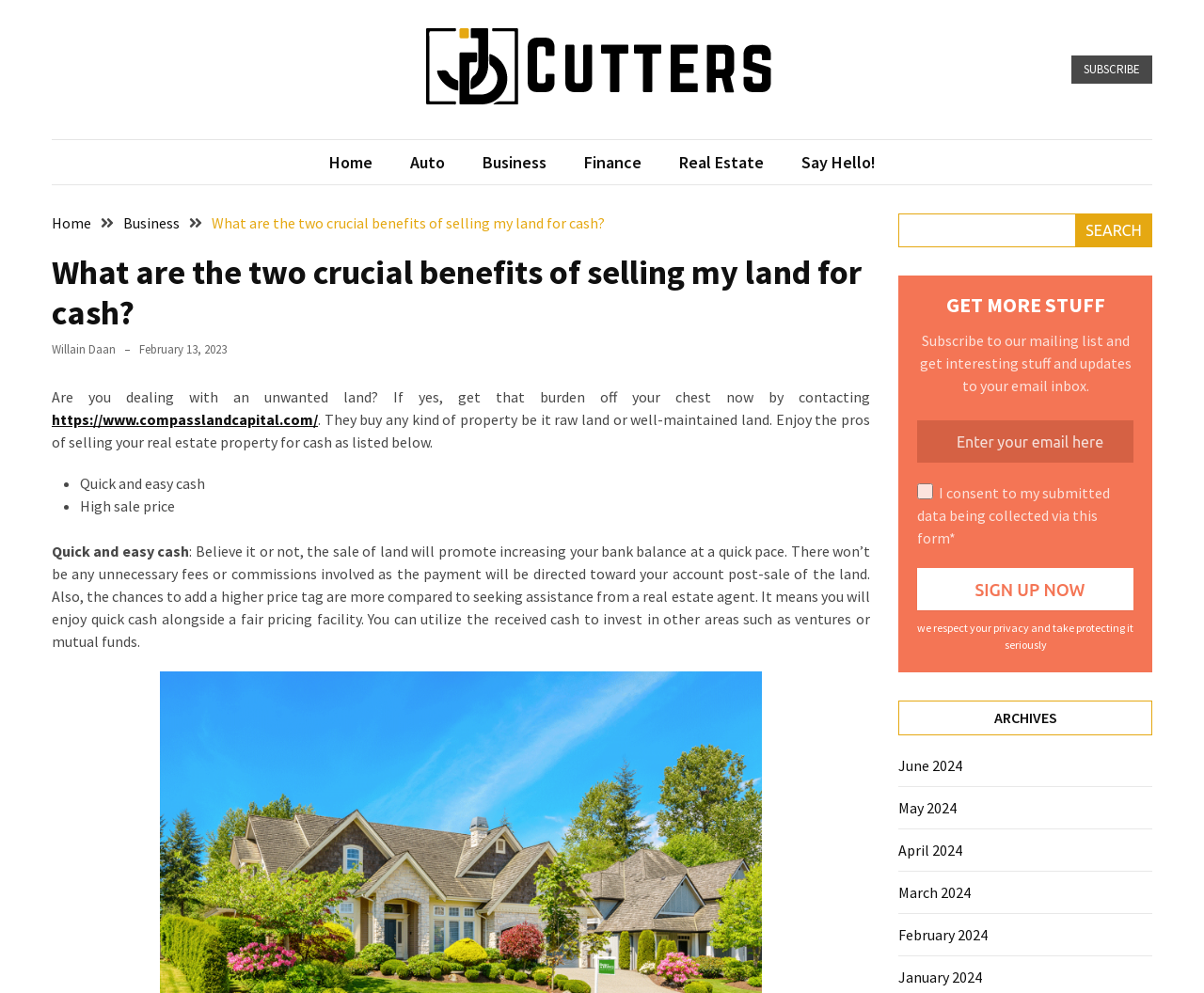Find the bounding box coordinates of the element I should click to carry out the following instruction: "Sign Up Now".

[0.762, 0.572, 0.941, 0.615]